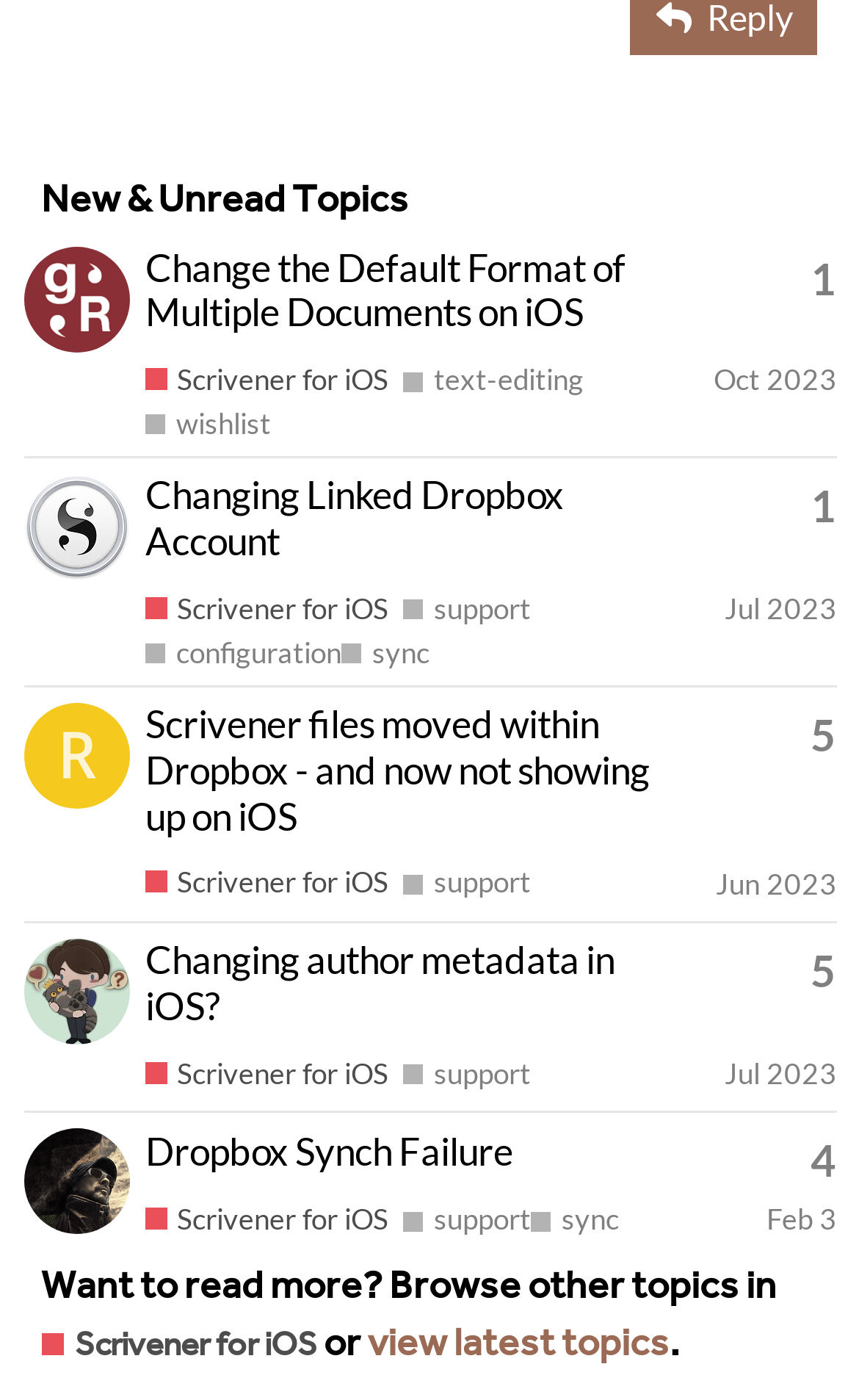Provide the bounding box coordinates in the format (top-left x, top-left y, bottom-right x, bottom-right y). All values are floating point numbers between 0 and 1. Determine the bounding box coordinate of the UI element described as: Feb 3

[0.892, 0.857, 0.974, 0.882]